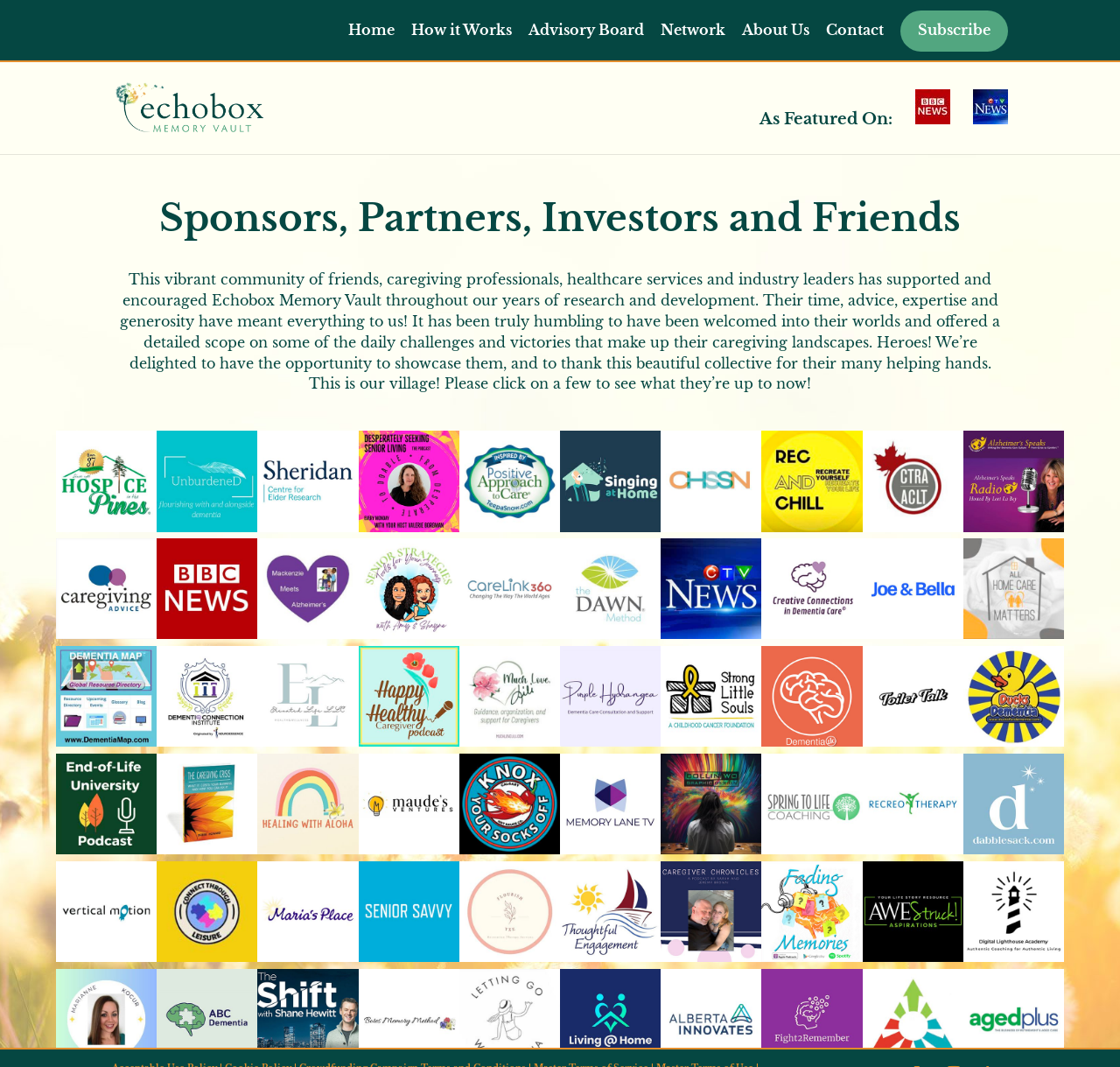What is the purpose of the webpage?
Based on the image, please offer an in-depth response to the question.

I read the static text 'This vibrant community of friends, caregiving professionals, healthcare services and industry leaders has supported and encouraged Echobox Memory Vault throughout our years of research and development...' and understood that the purpose of the webpage is to showcase the sponsors and partners of Echobox Memory Vault.